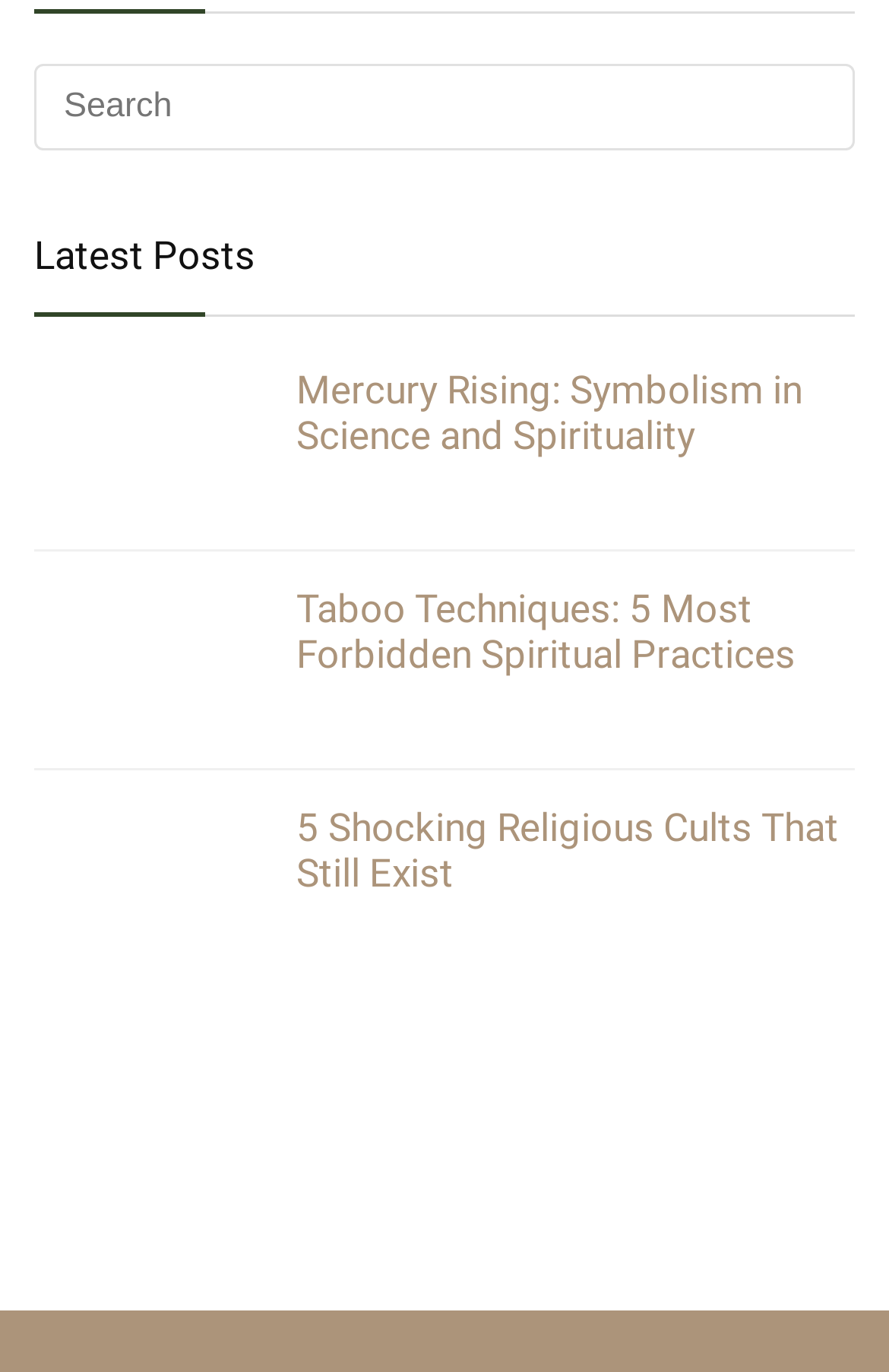Please provide a one-word or phrase answer to the question: 
Is there a search function on this webpage?

Yes